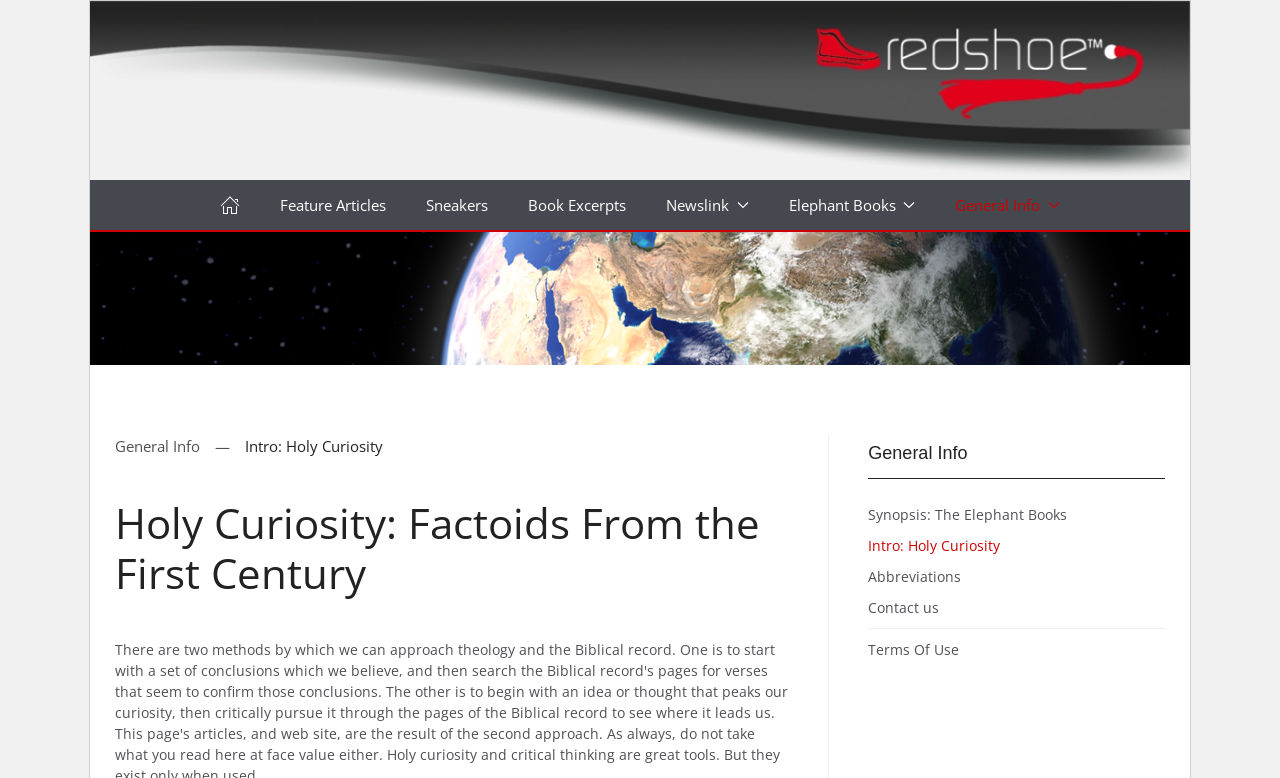Indicate the bounding box coordinates of the clickable region to achieve the following instruction: "view feature articles."

[0.203, 0.231, 0.317, 0.295]